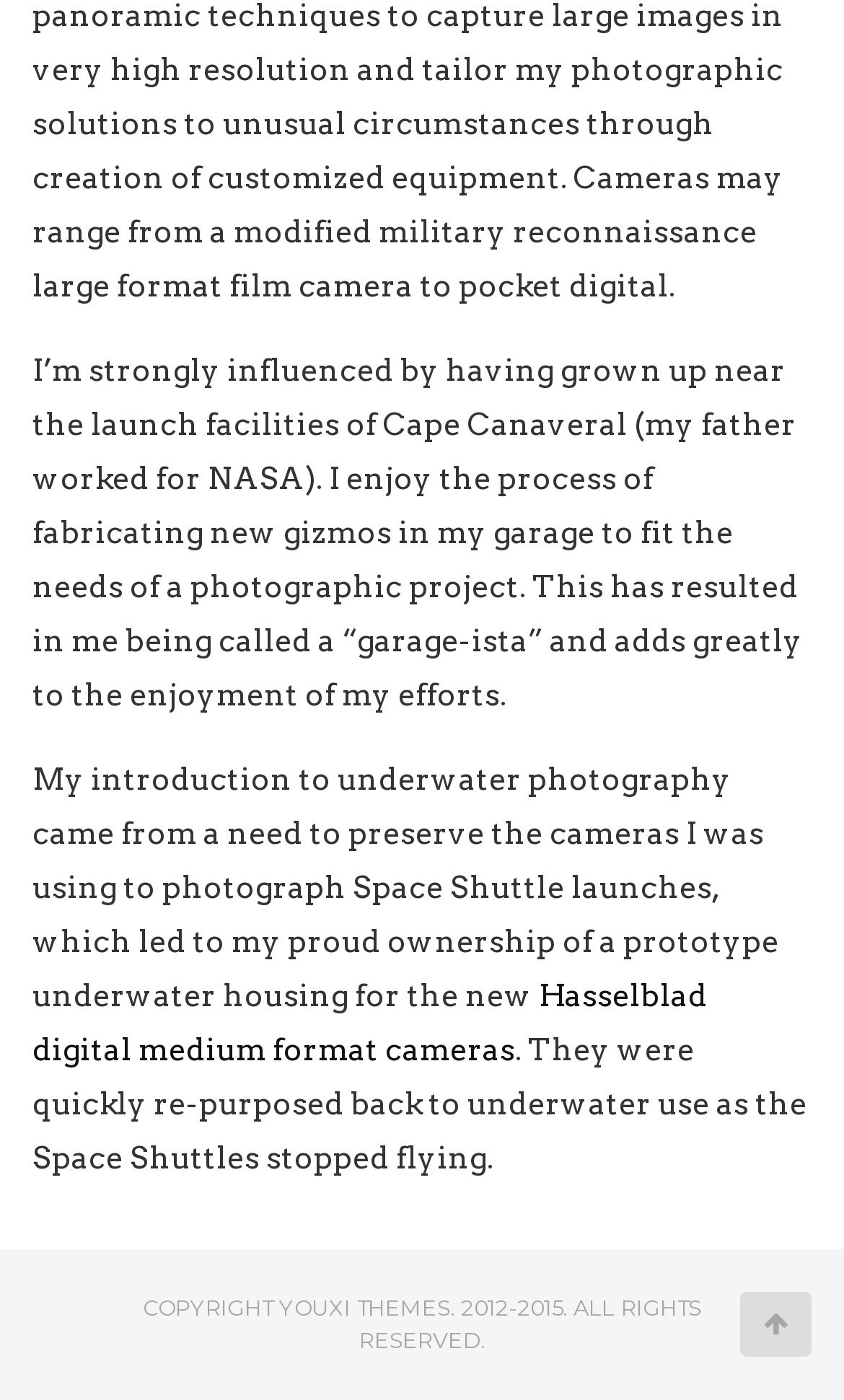Use a single word or phrase to answer the following:
What type of cameras does the author own?

Hasselblad